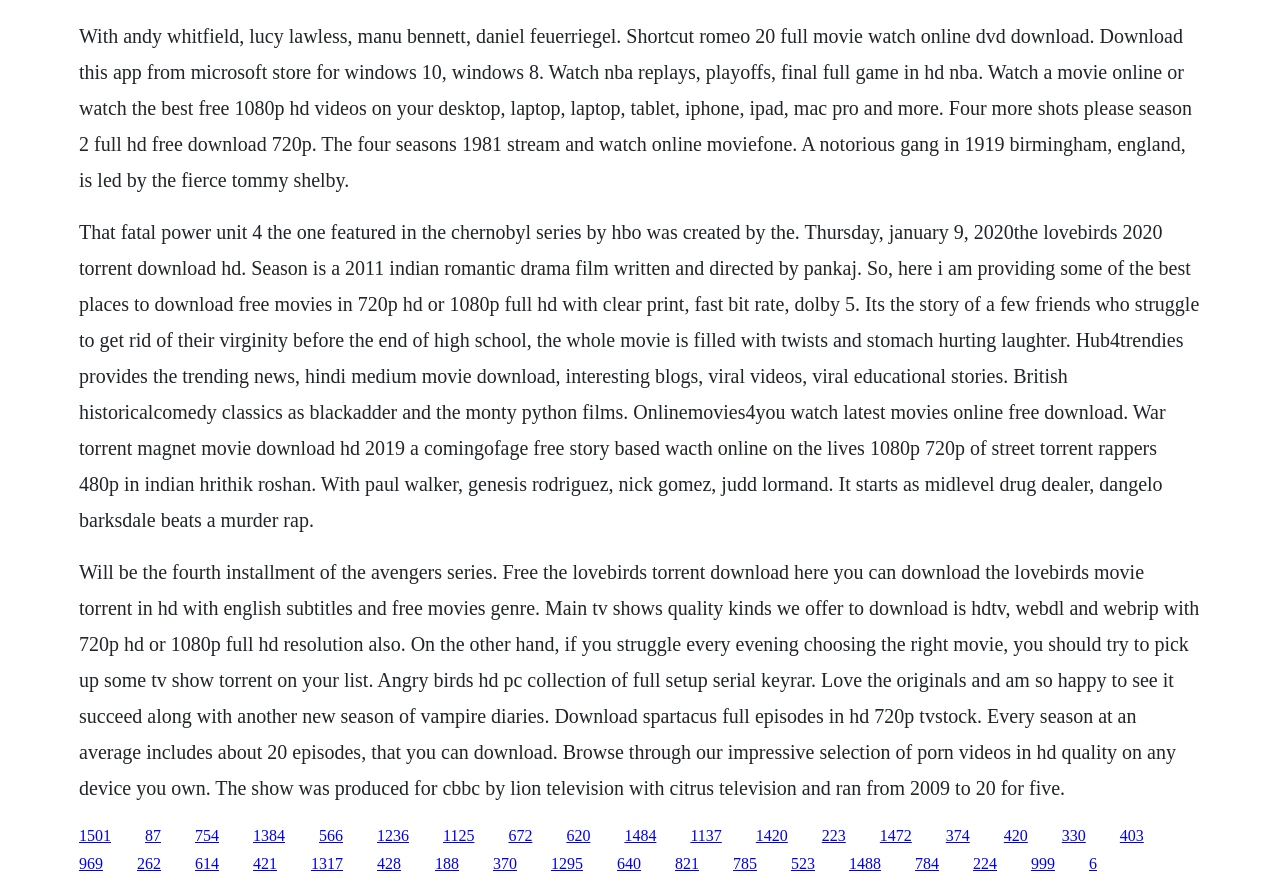Are there any specific movie or TV show franchises featured on this website?
Based on the image, answer the question with as much detail as possible.

The text content on the webpage mentions specific movie and TV show franchises, including the Avengers series and Spartacus. This suggests that the website may have a focus on these particular franchises, although it also offers a broader range of content.